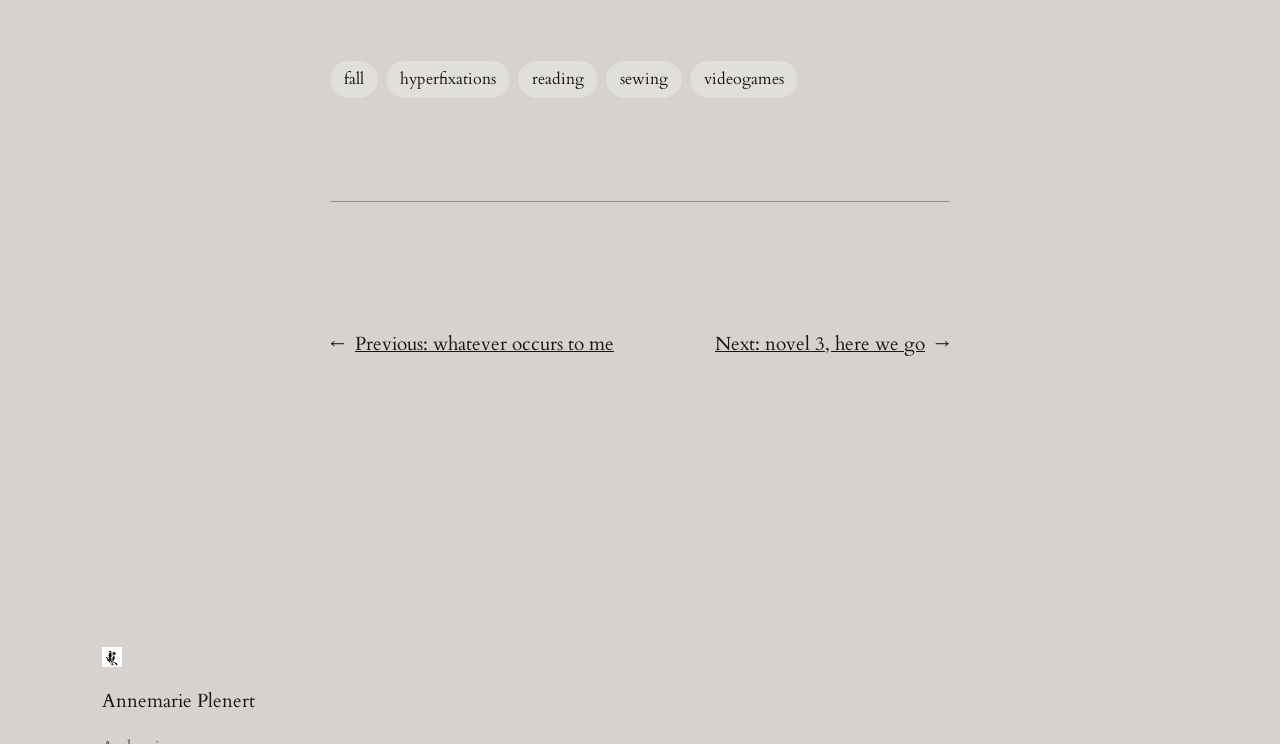Please determine the bounding box coordinates of the element to click in order to execute the following instruction: "view previous posts". The coordinates should be four float numbers between 0 and 1, specified as [left, top, right, bottom].

[0.277, 0.444, 0.48, 0.479]